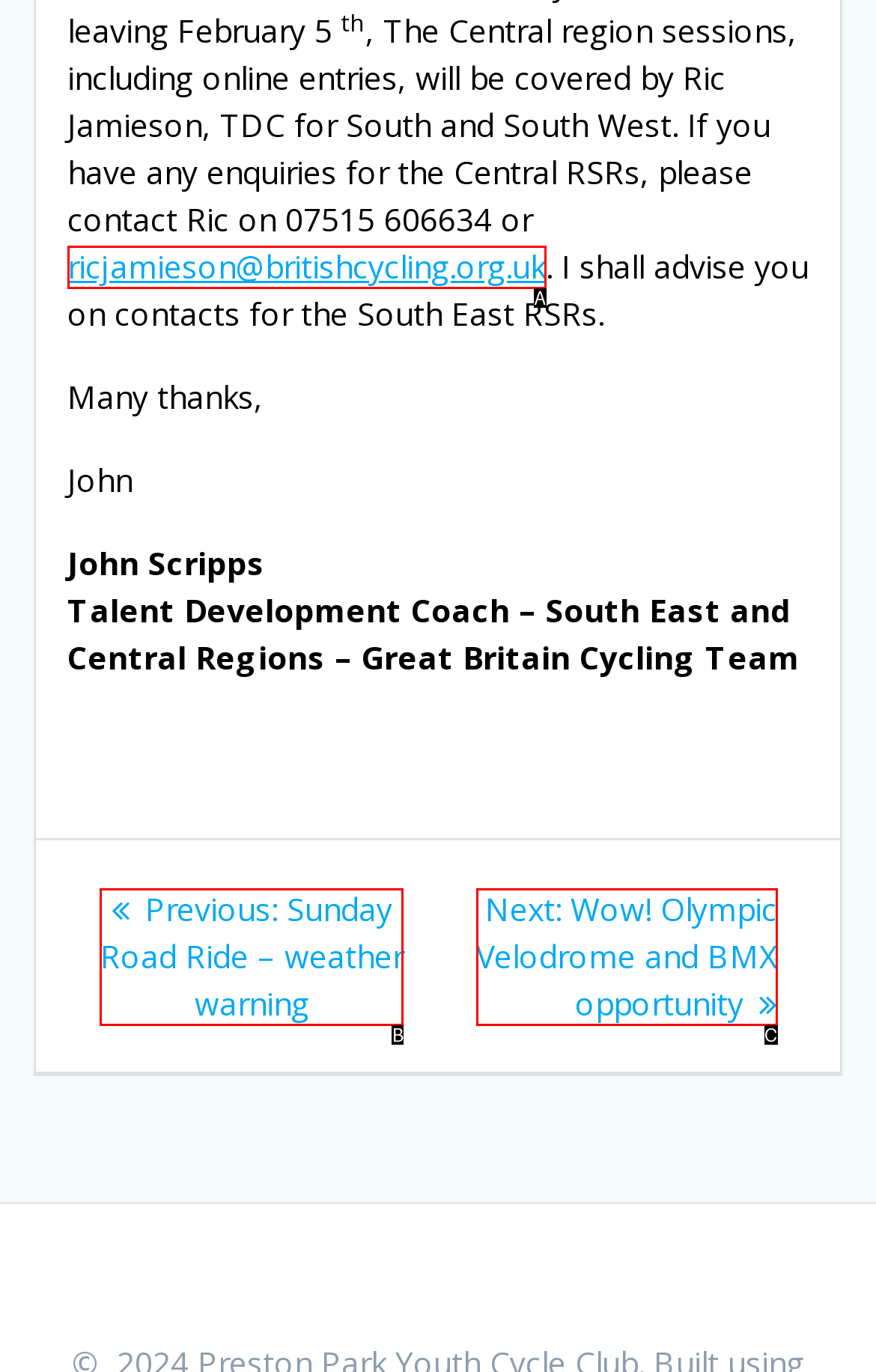Given the description: ricjamieson@britishcycling.org.uk, identify the HTML element that fits best. Respond with the letter of the correct option from the choices.

A